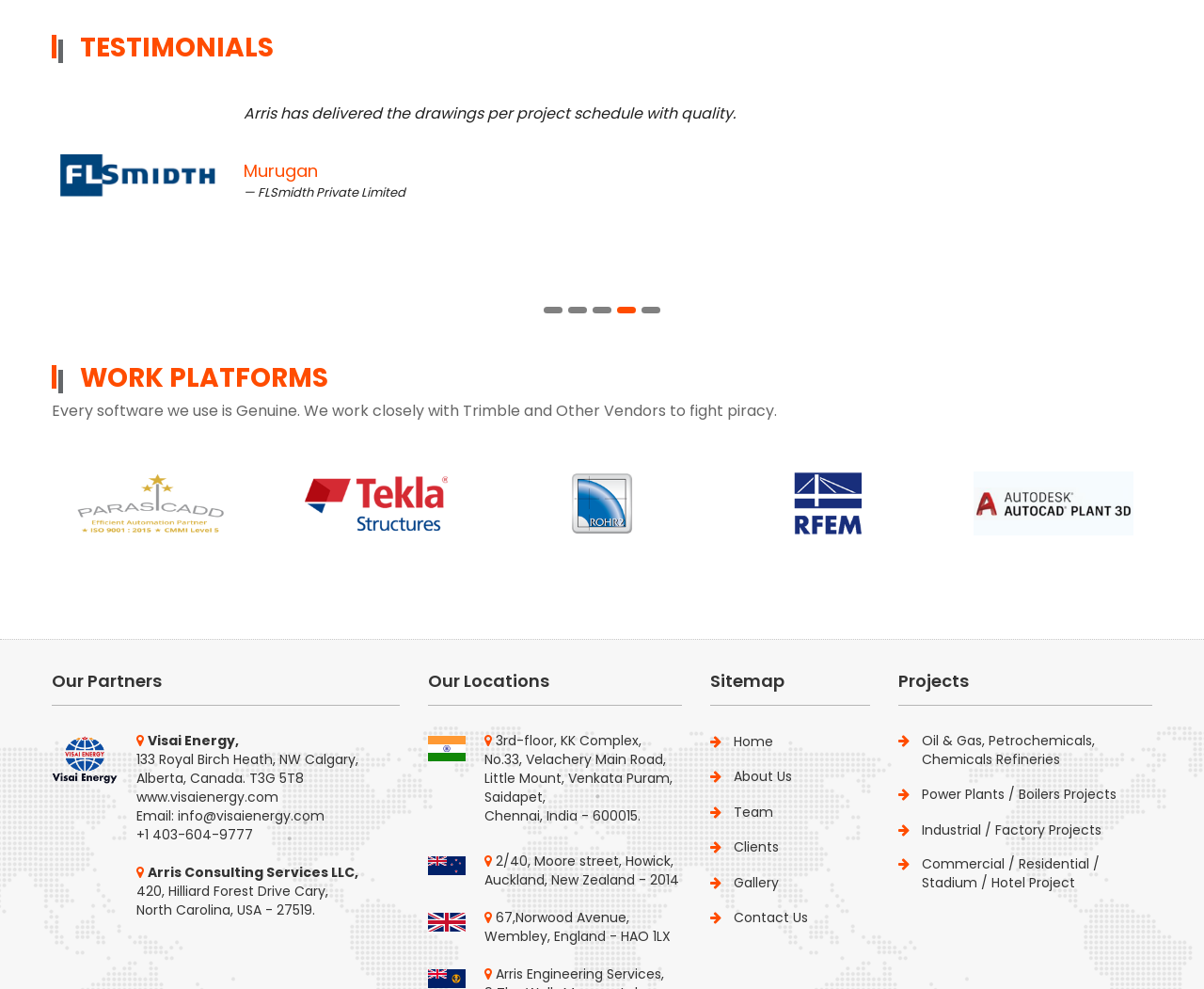Find the bounding box coordinates of the area to click in order to follow the instruction: "Click next".

[0.975, 0.509, 1.0, 0.532]